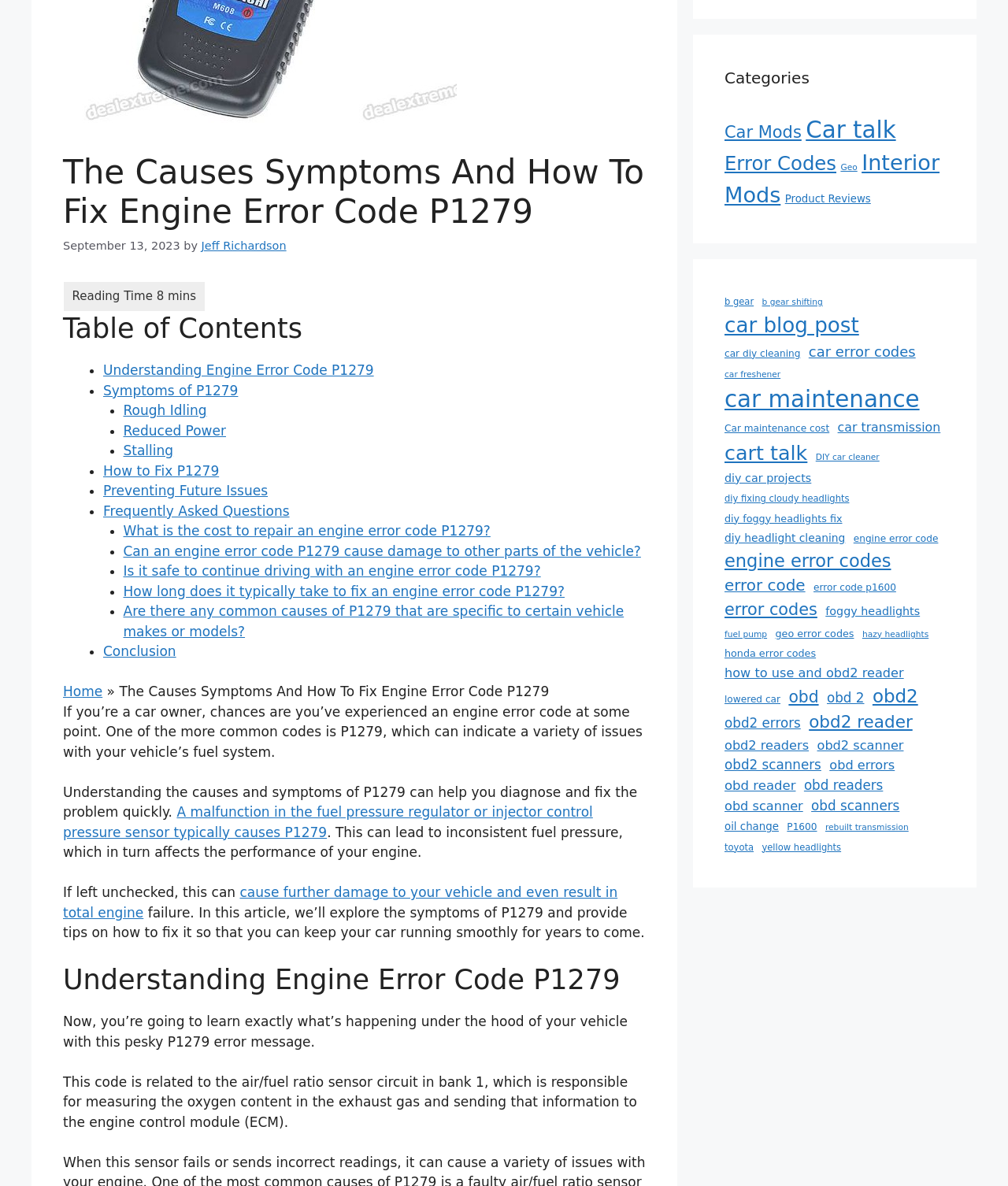Provide the bounding box coordinates of the UI element this sentence describes: "Understanding Engine Error Code P1279".

[0.102, 0.306, 0.371, 0.319]